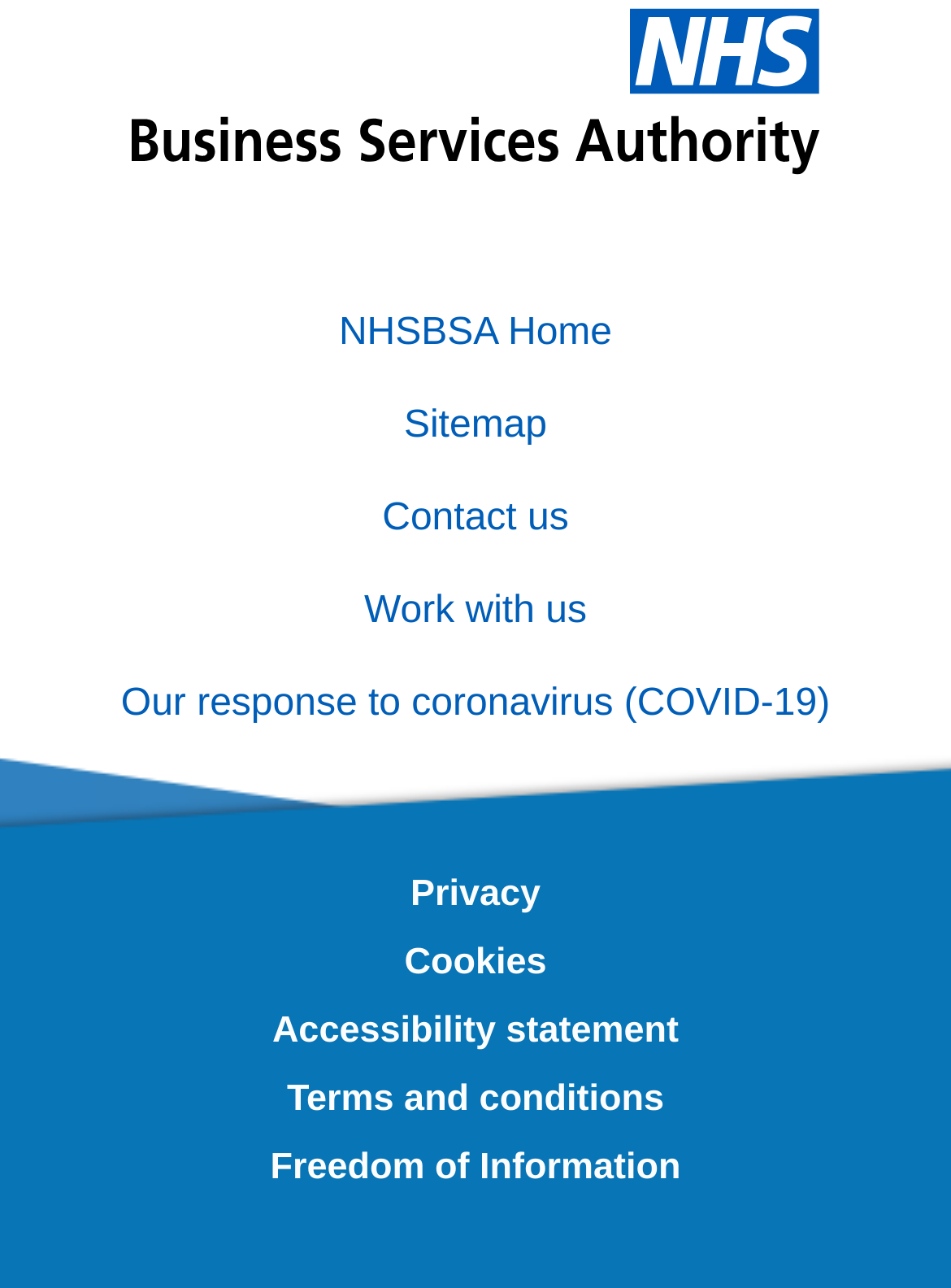What is the position of the 'Contact us' link?
Please describe in detail the information shown in the image to answer the question.

I compared the y1 and y2 coordinates of the 'Contact us' link with other links in the footer section and found that it is positioned in the middle.